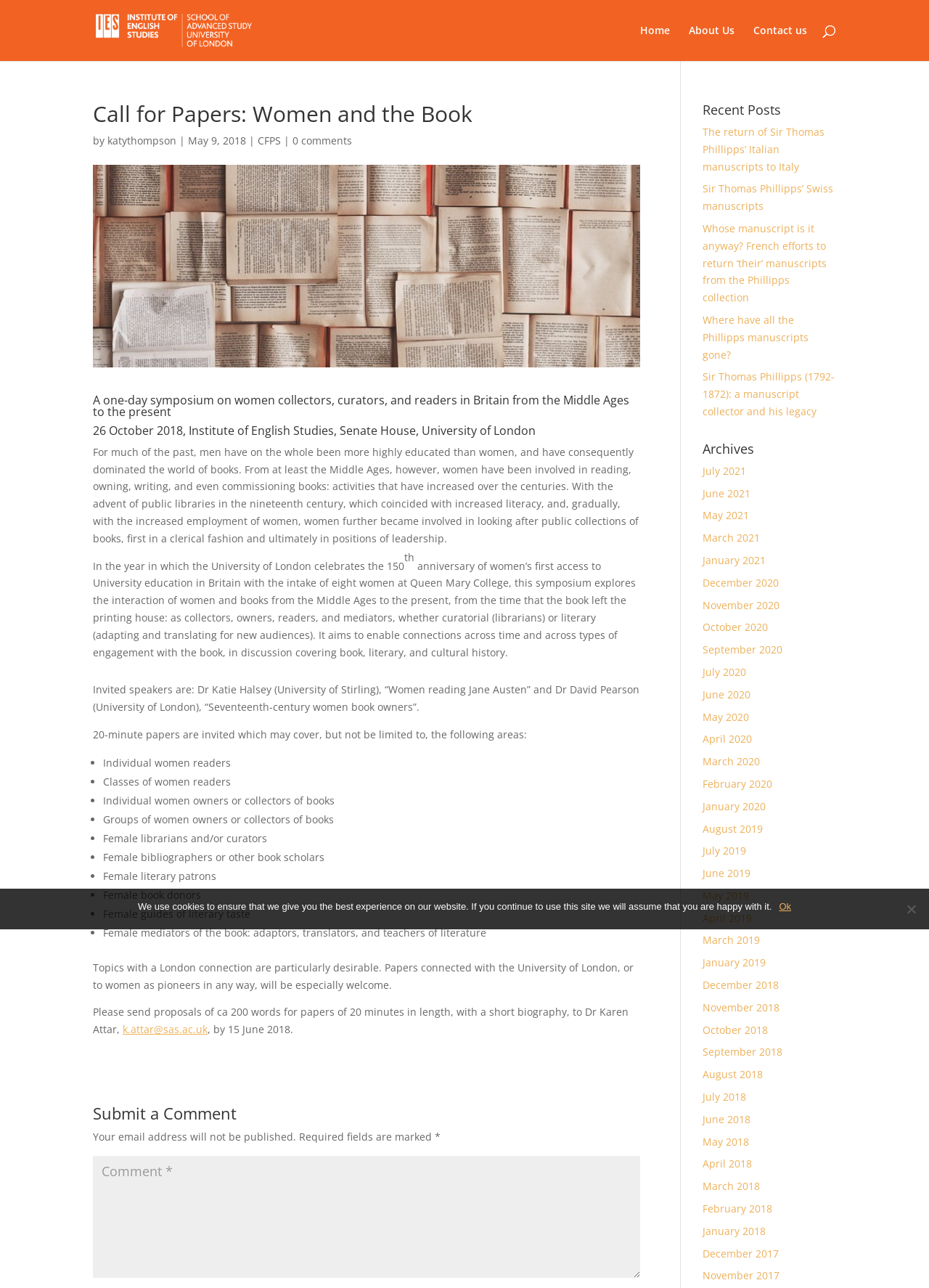Determine the bounding box coordinates for the HTML element mentioned in the following description: "input value="Comment *" name="comment"". The coordinates should be a list of four floats ranging from 0 to 1, represented as [left, top, right, bottom].

[0.1, 0.897, 0.689, 0.992]